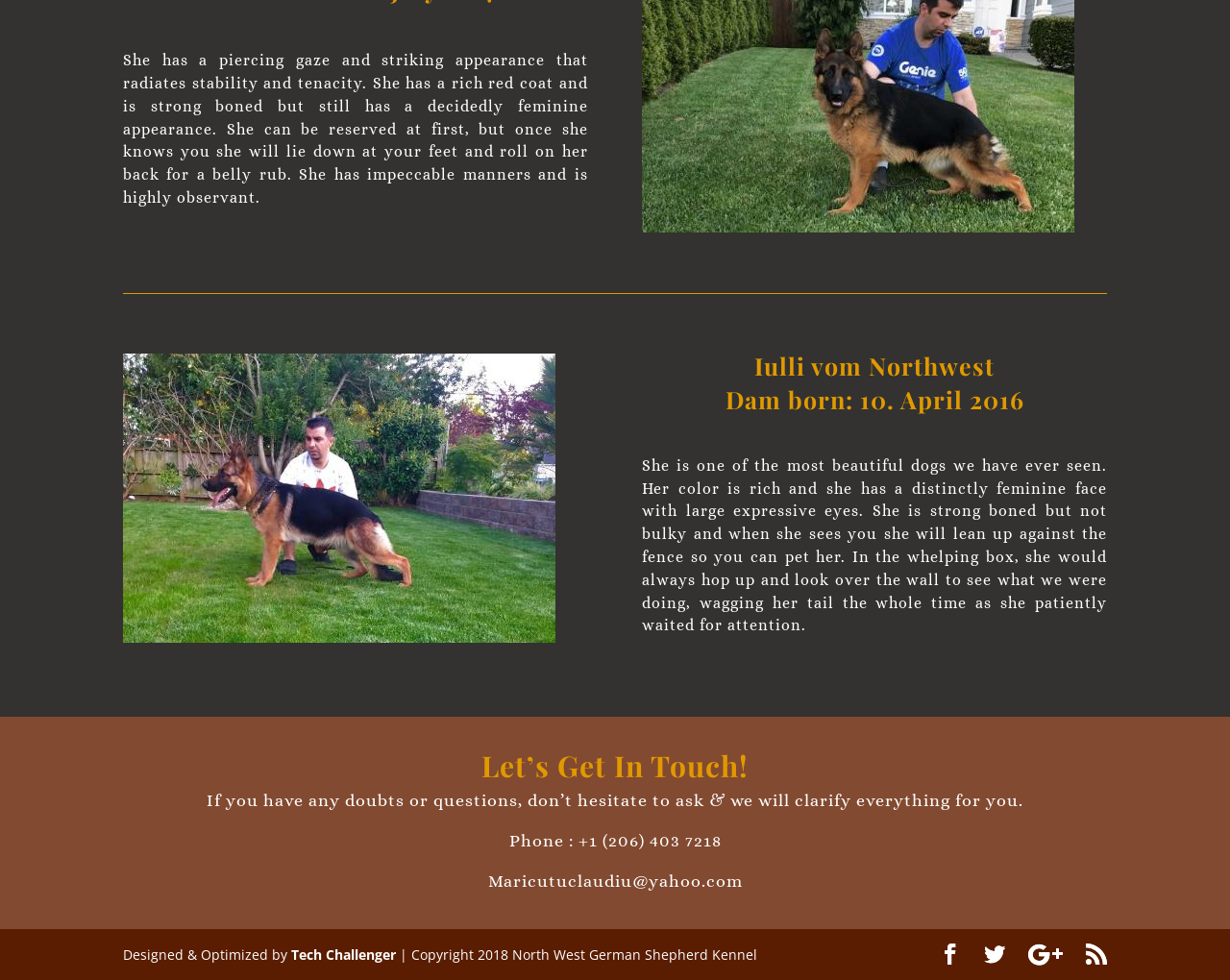Using the information shown in the image, answer the question with as much detail as possible: Who designed and optimized the website?

The designer and optimizer of the website can be found in the link element with the text 'Tech Challenger' which is located at the bottom of the webpage, providing credit to the designer and optimizer.